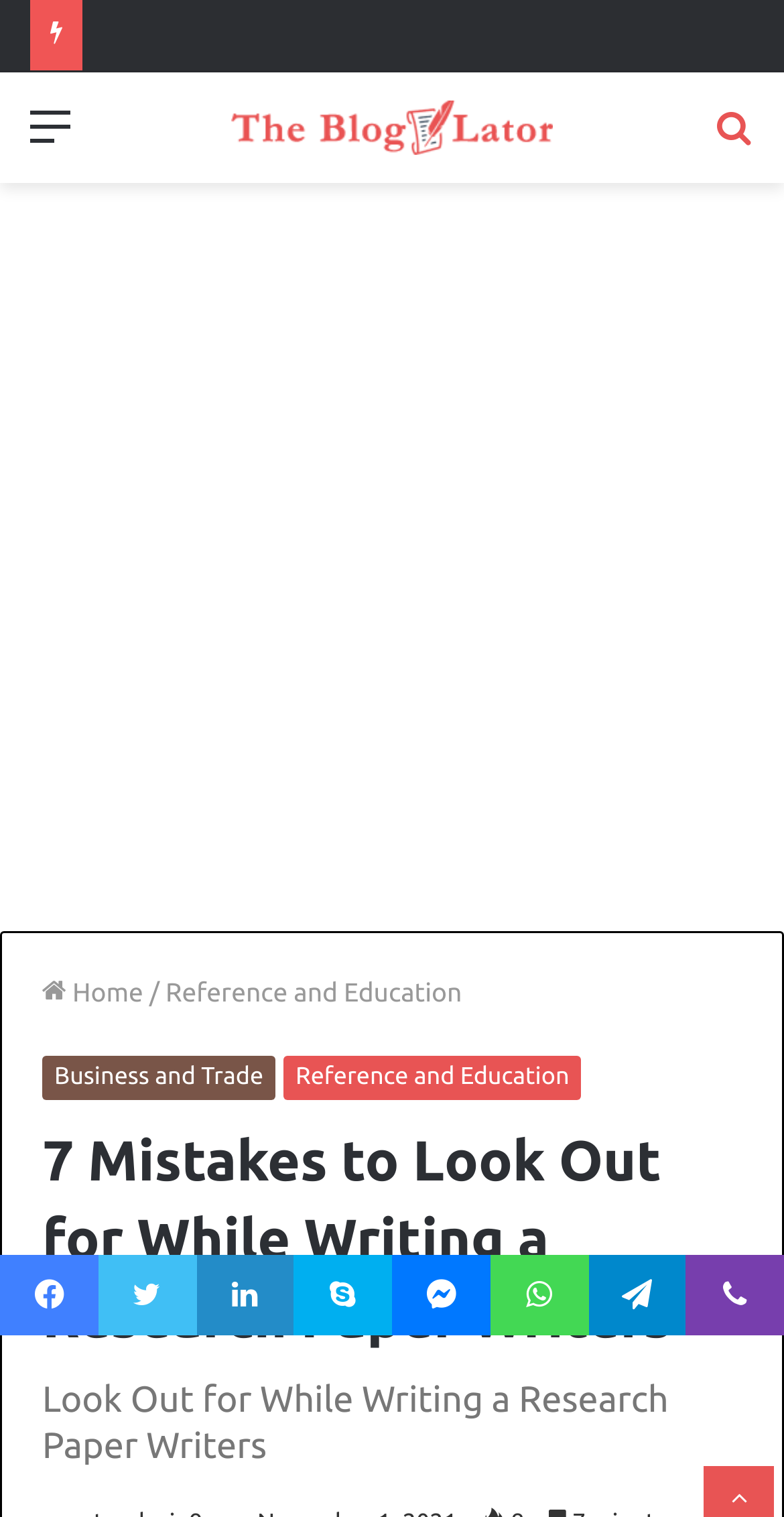Please determine the main heading text of this webpage.

7 Mistakes to Look Out for While Writing a Research Paper Writers